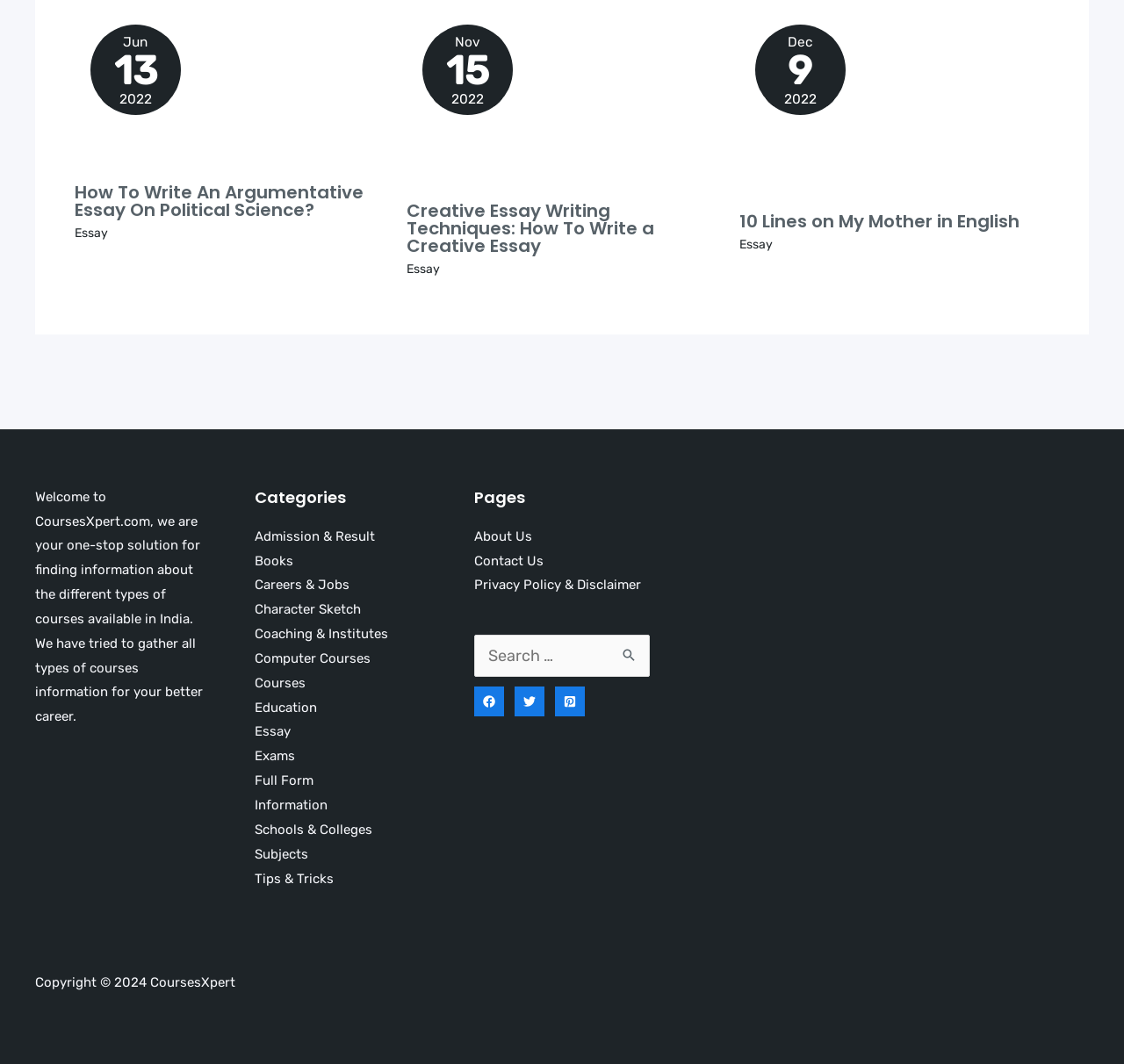How many categories are listed in the footer?
Based on the content of the image, thoroughly explain and answer the question.

The categories are listed in the footer section of the webpage, and they include 'Admission & Result', 'Books', 'Careers & Jobs', and so on. By counting the number of links, we can determine that there are 14 categories listed.